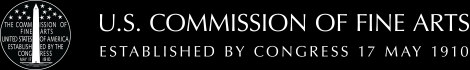What is featured prominently in the emblem of the U.S. Commission of Fine Arts?
Using the image as a reference, answer the question in detail.

The caption states that the design of the emblem features the phrase 'U.S. COMMISSION OF FINE ARTS' prominently, along with a circular seal that includes the agency's motto and symbols.